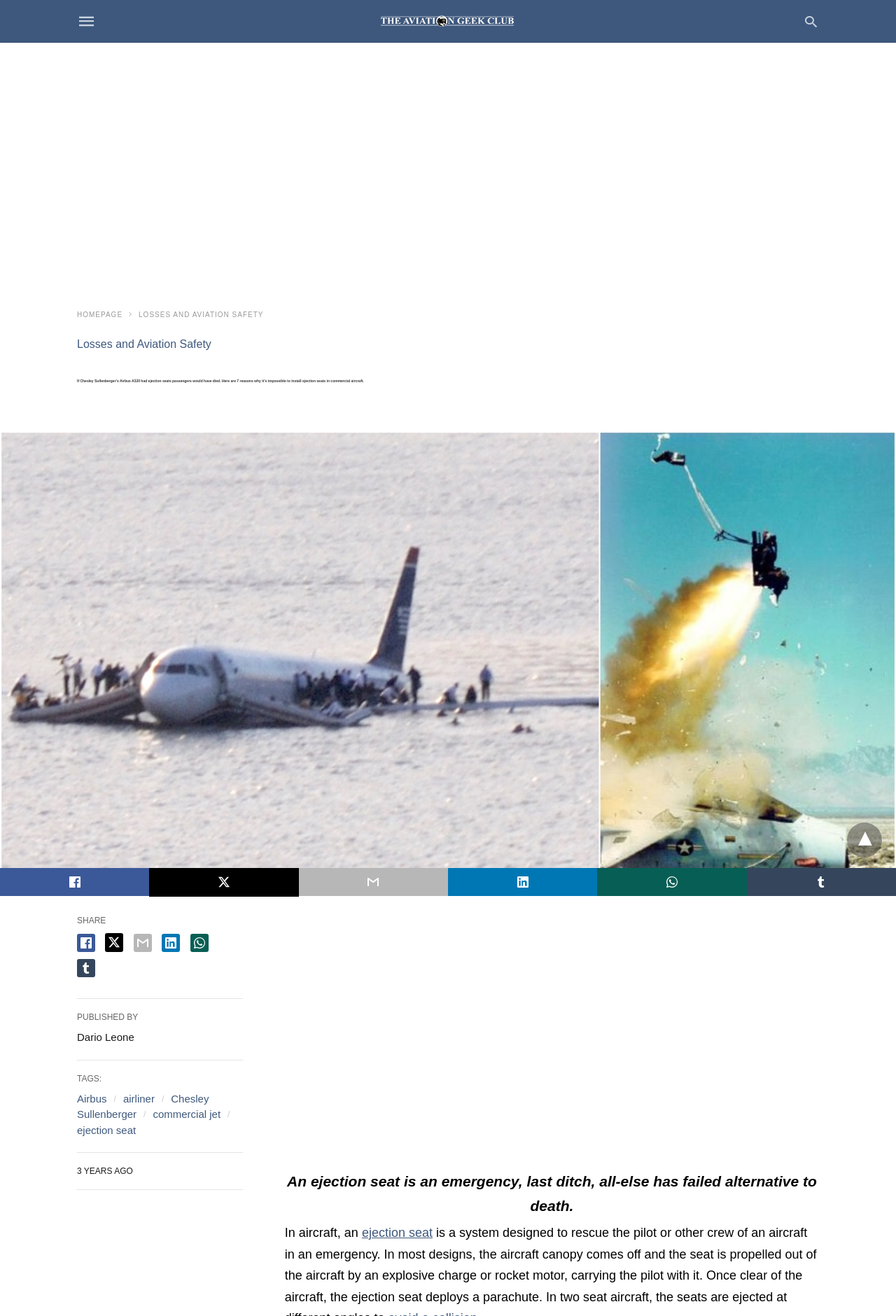Please find and report the primary heading text from the webpage.

If Chesley Sullenberger’s Airbus A320 had ejection seats passengers would have died. Here are 7 reasons why it’s impossible to install ejection seats in commercial aircraft.